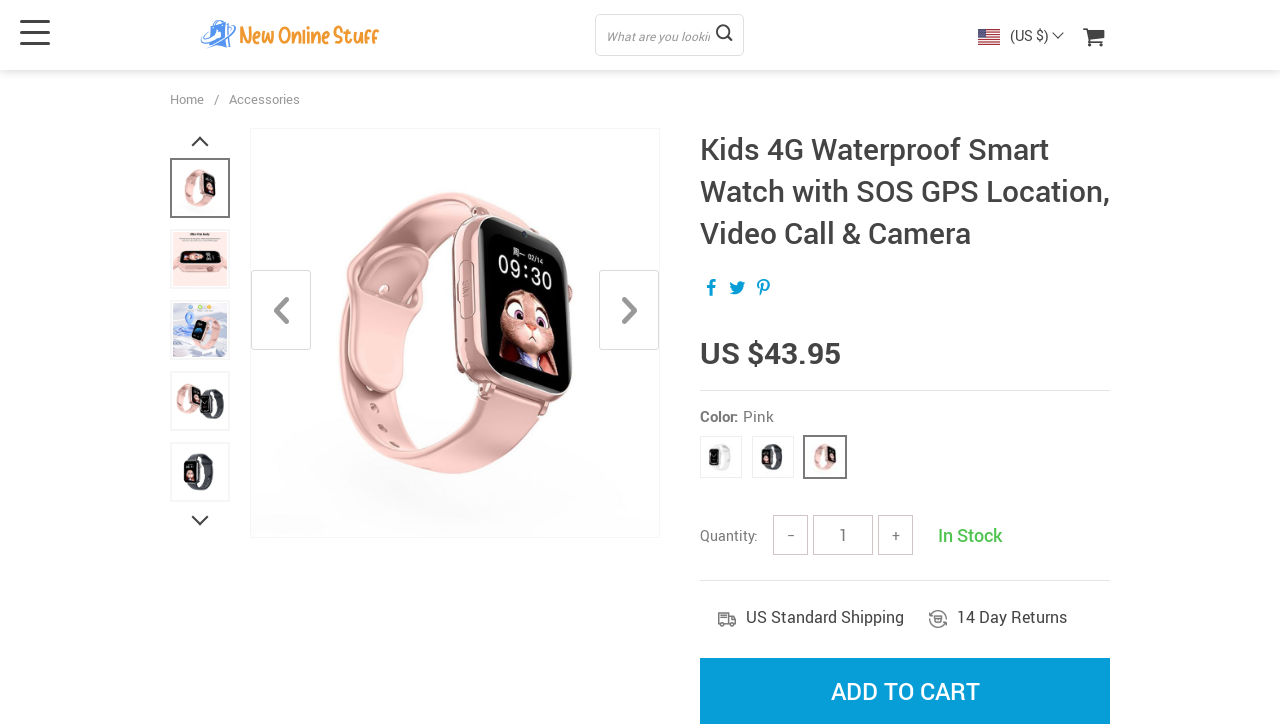What are the available colors for the smart watch?
Based on the image, answer the question with a single word or brief phrase.

White, Black, Pink